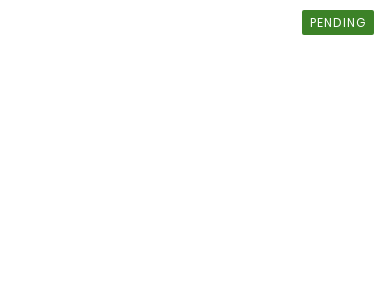Respond with a single word or short phrase to the following question: 
What is the current status of the property sale?

PENDING